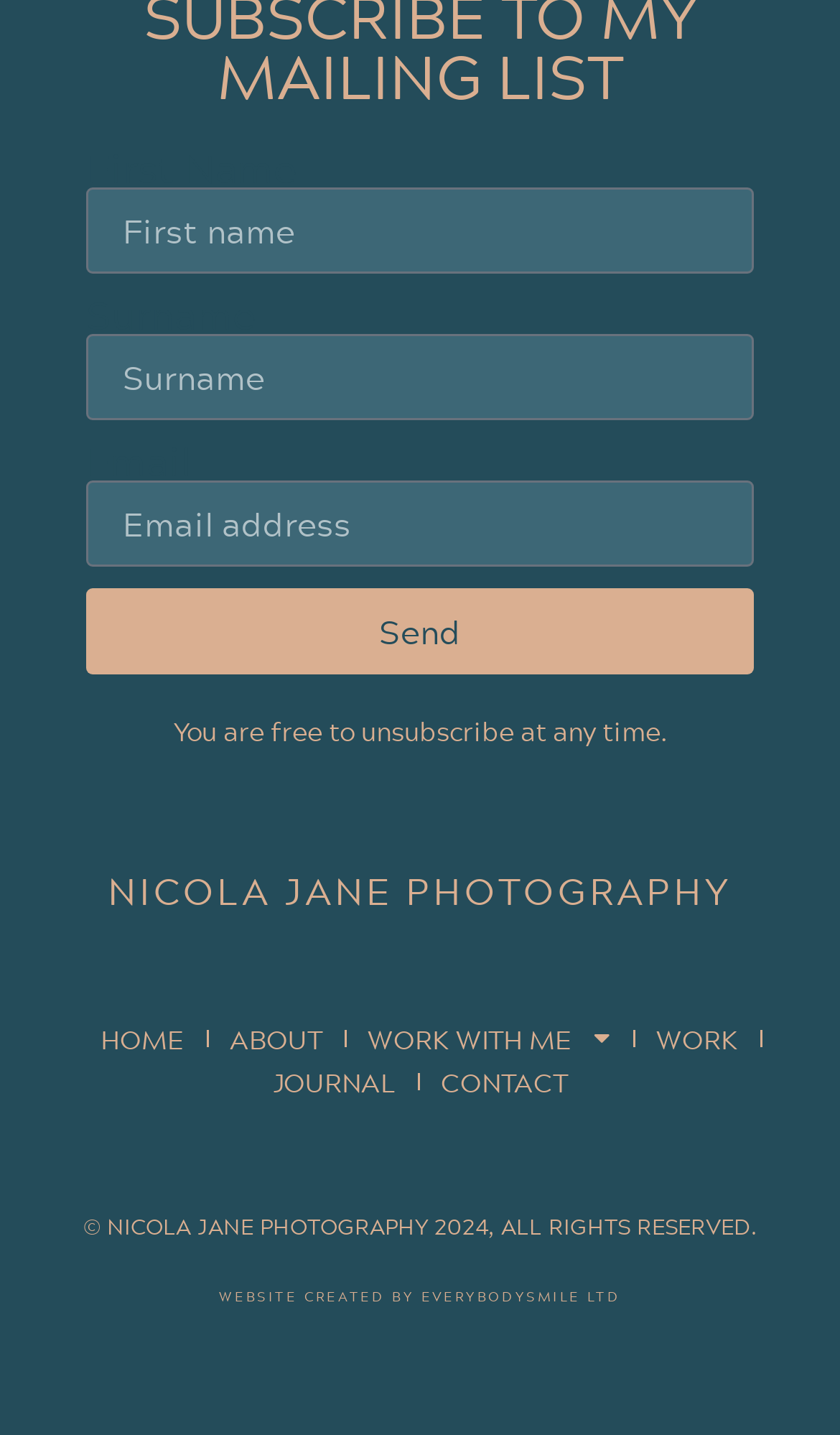How many navigation links are there?
Look at the image and respond with a one-word or short phrase answer.

5